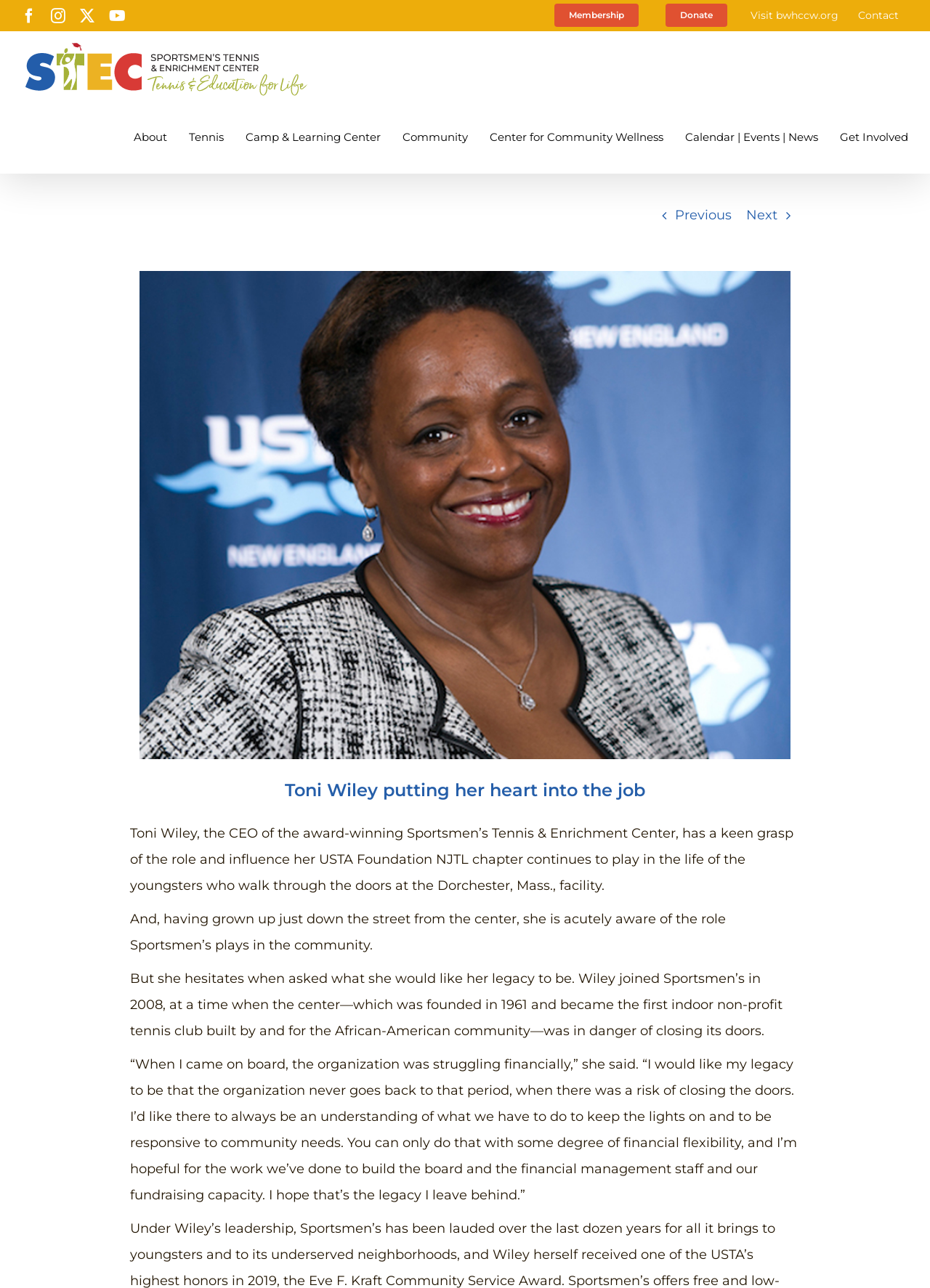Determine the bounding box coordinates for the area that should be clicked to carry out the following instruction: "Go to Membership page".

[0.582, 0.005, 0.701, 0.019]